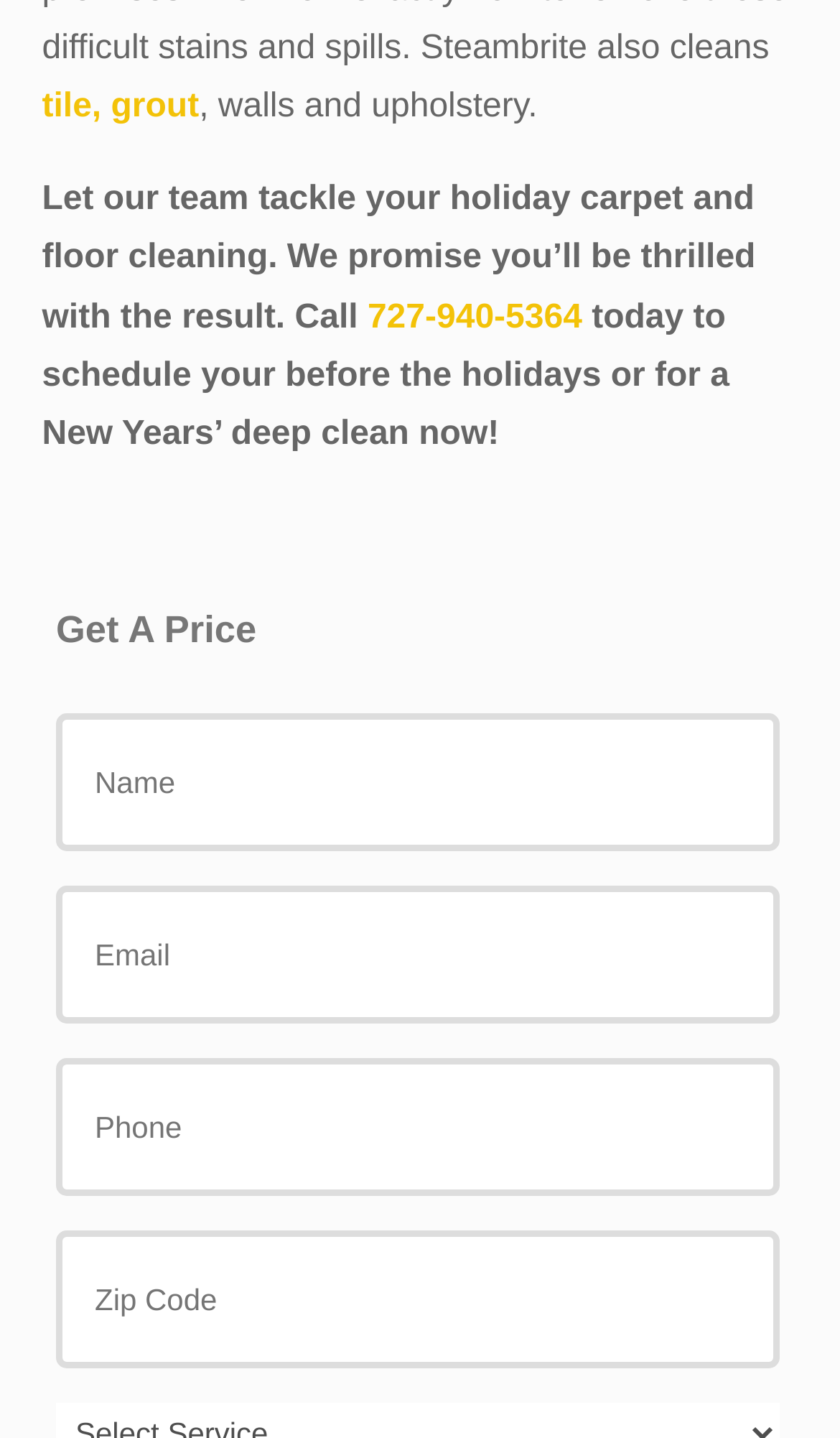What type of cleaning services are mentioned on the webpage?
Identify the answer in the screenshot and reply with a single word or phrase.

Carpet and floor cleaning